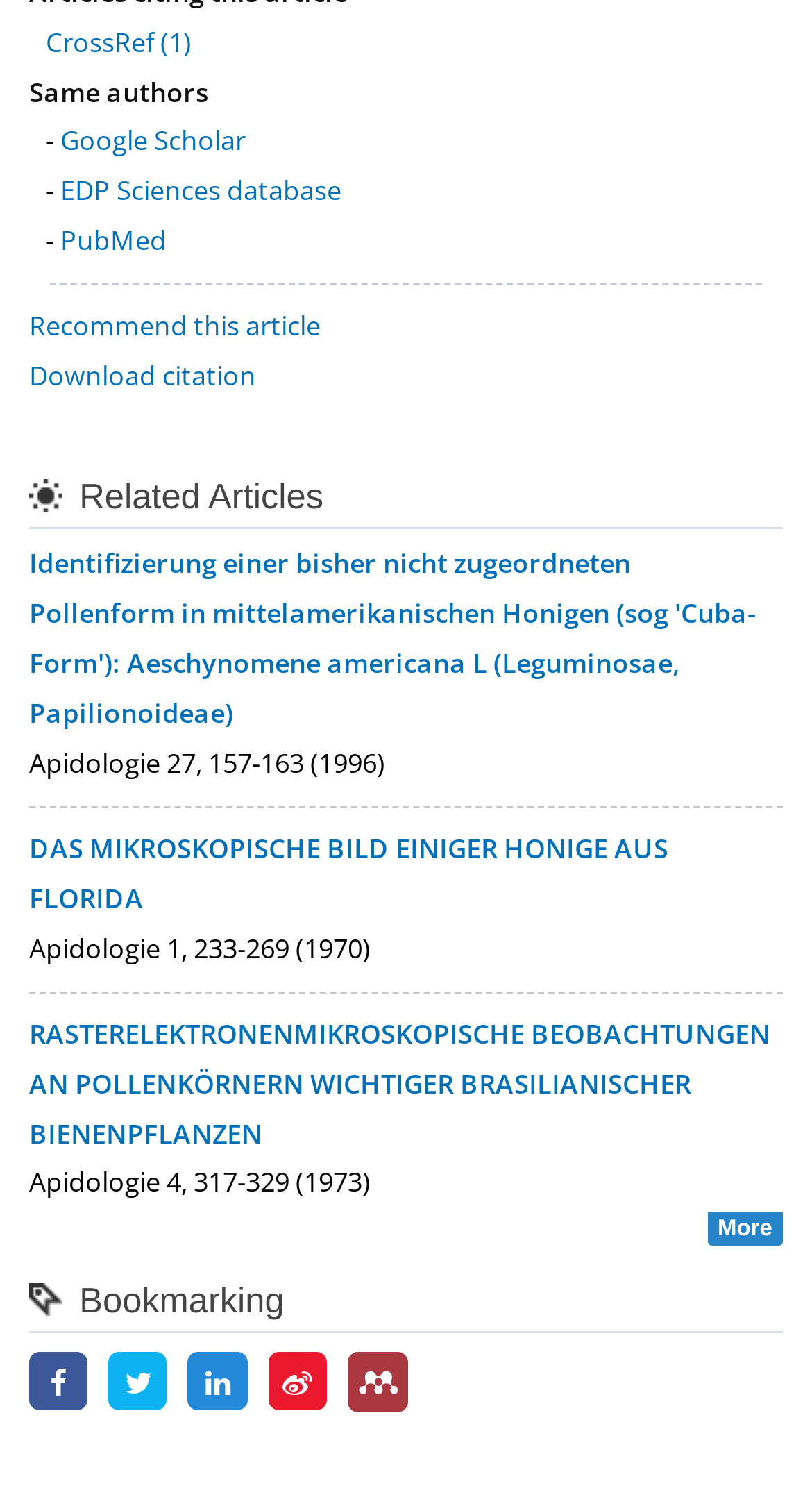Determine the bounding box coordinates of the element that should be clicked to execute the following command: "Show more".

[0.871, 0.815, 0.964, 0.838]